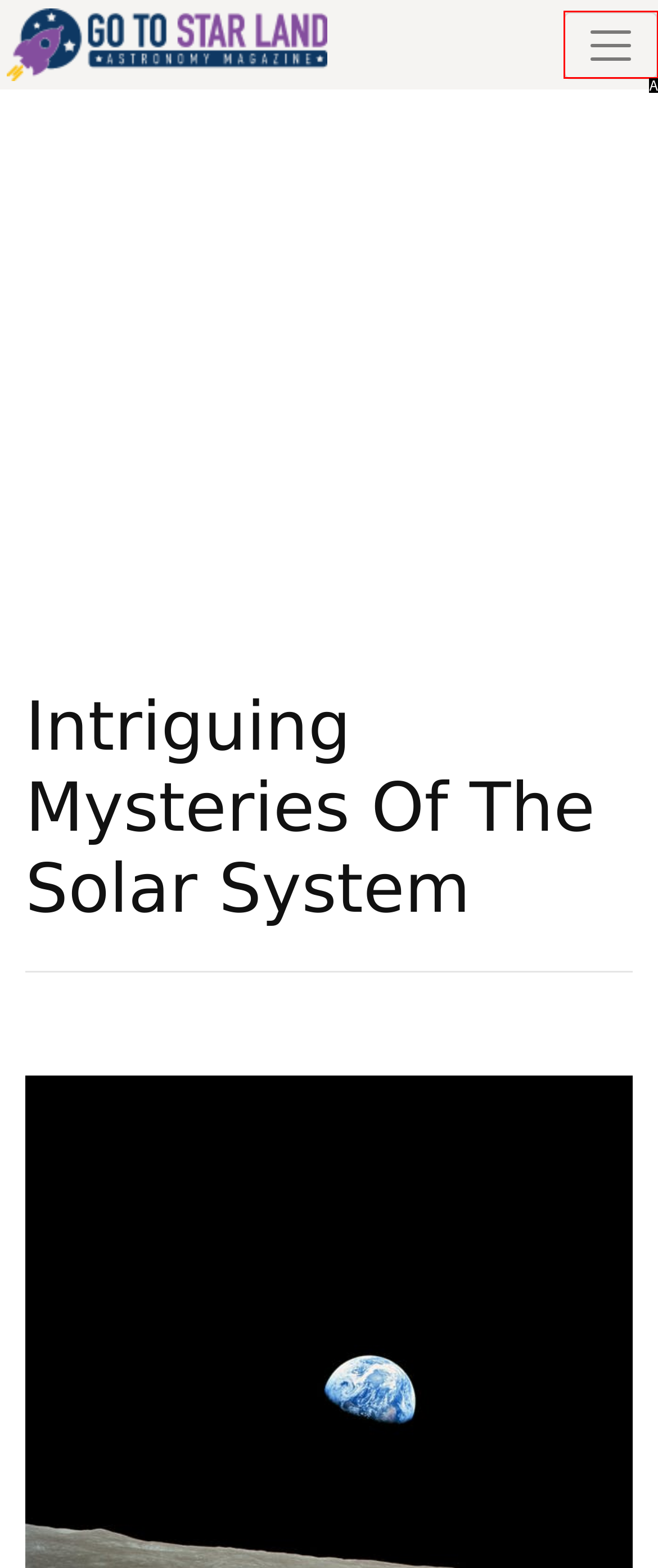From the provided options, which letter corresponds to the element described as: aria-label="Toggle navigation"
Answer with the letter only.

A